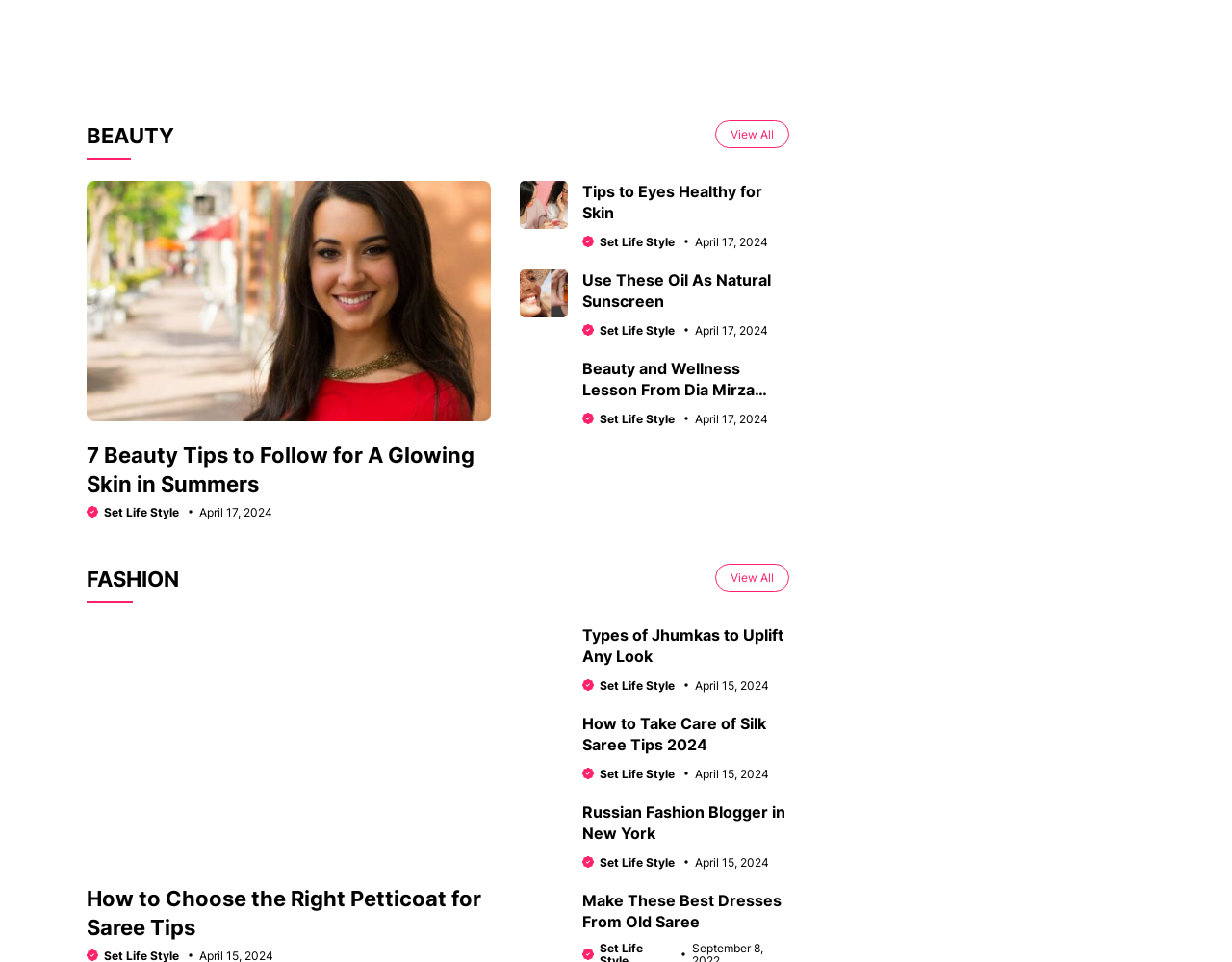Please predict the bounding box coordinates of the element's region where a click is necessary to complete the following instruction: "Read about 7 beauty tips for glowing skin in summers". The coordinates should be represented by four float numbers between 0 and 1, i.e., [left, top, right, bottom].

[0.07, 0.188, 0.398, 0.438]